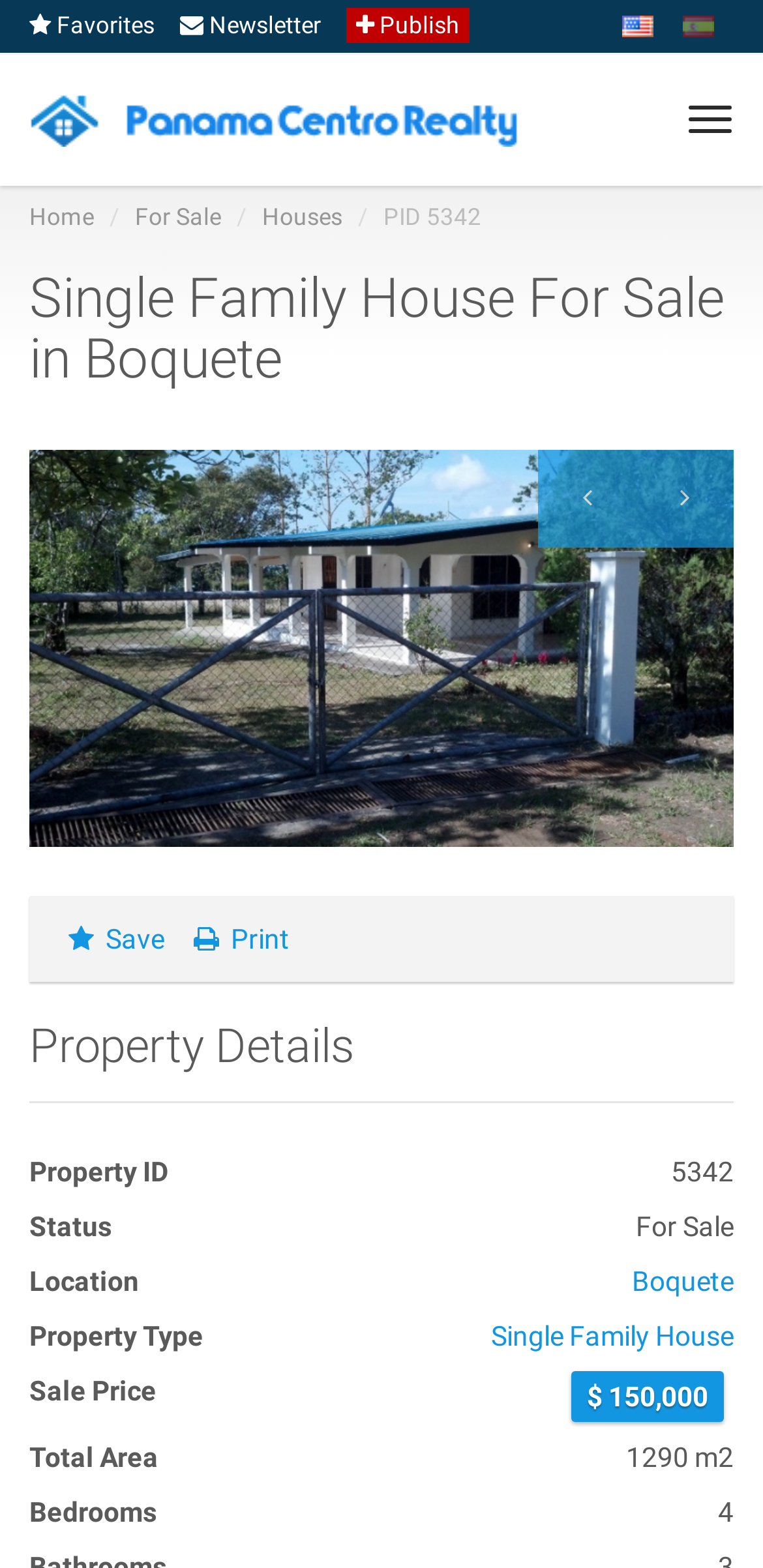Determine the bounding box coordinates of the element that should be clicked to execute the following command: "Save property".

[0.09, 0.589, 0.215, 0.609]